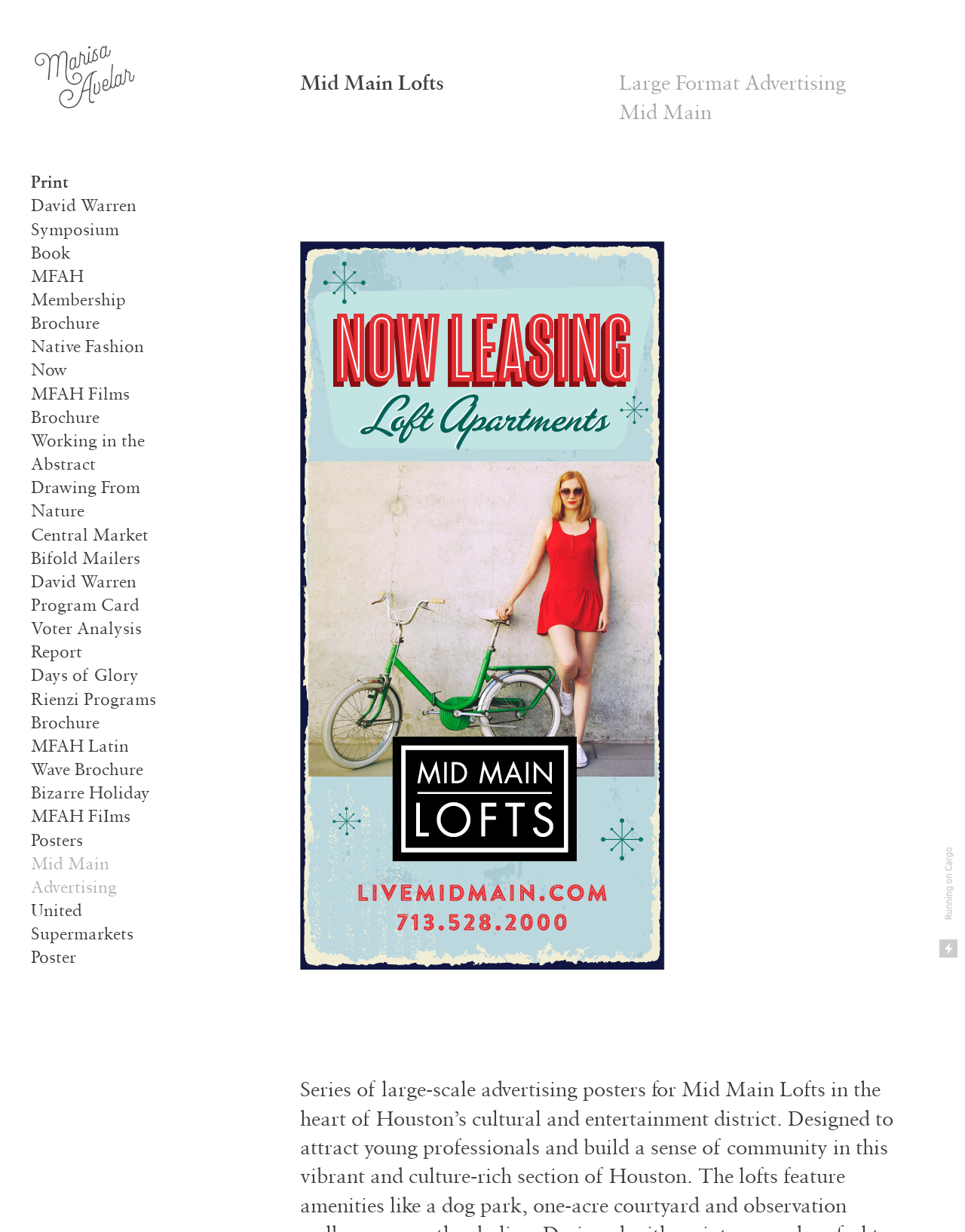How many links are on the left side of the page?
Using the visual information from the image, give a one-word or short-phrase answer.

21